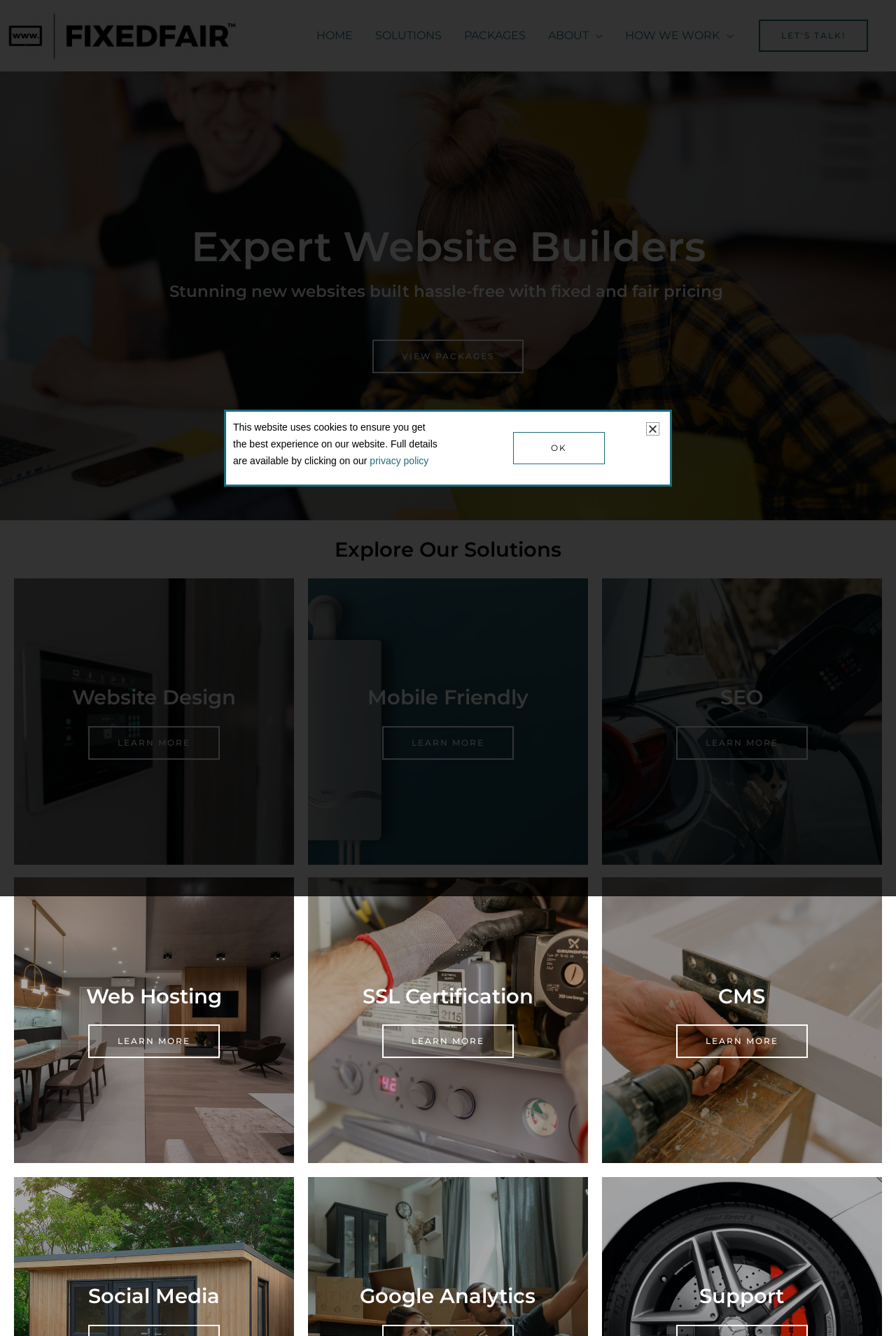Predict the bounding box of the UI element that fits this description: "alt="FIXEDFAIR"".

[0.008, 0.021, 0.265, 0.031]